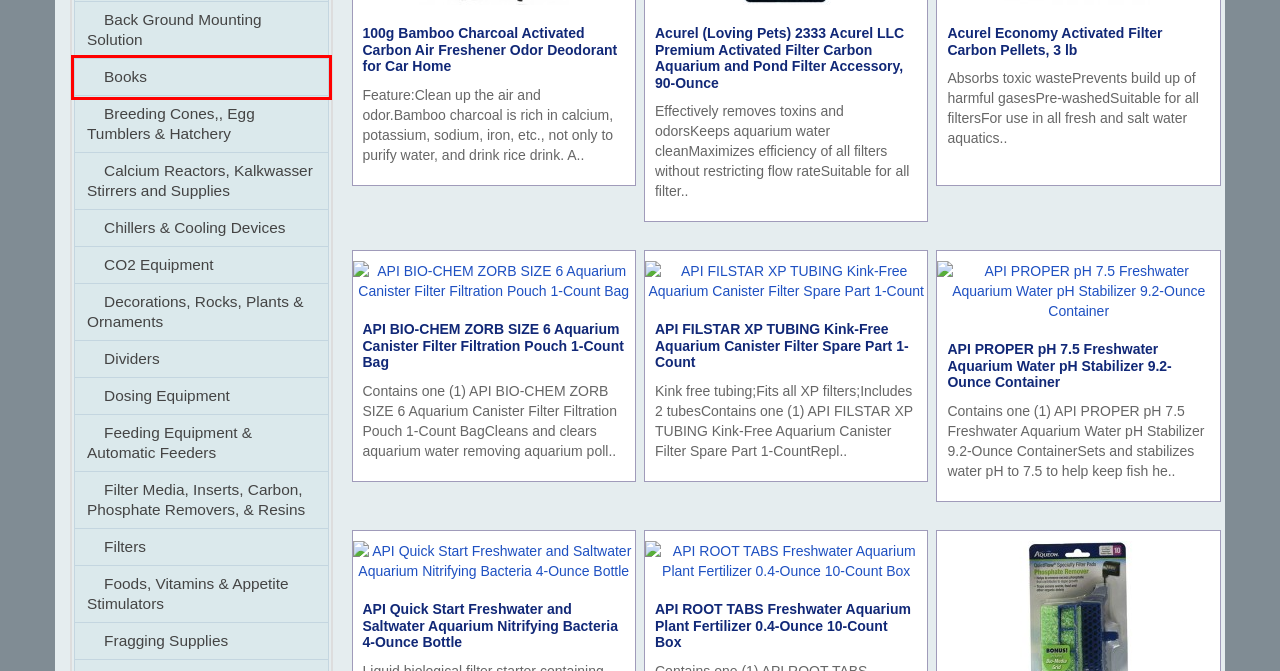Examine the screenshot of the webpage, which includes a red bounding box around an element. Choose the best matching webpage description for the page that will be displayed after clicking the element inside the red bounding box. Here are the candidates:
A. Dividers for Aquariums
B. Filter Media, Inserts, Carbon, Phosphate Removers, & Resins
C. Chillers & Cooling Devices
D. Feeding Equipment & Automatic Feeders
E. Back Ground Mounting Solution
F. Dosing Equipment
G. Breeding Supplies - Hatcheries, Egg Tumblers, Breeding Cones
H. Aquarium Books

H